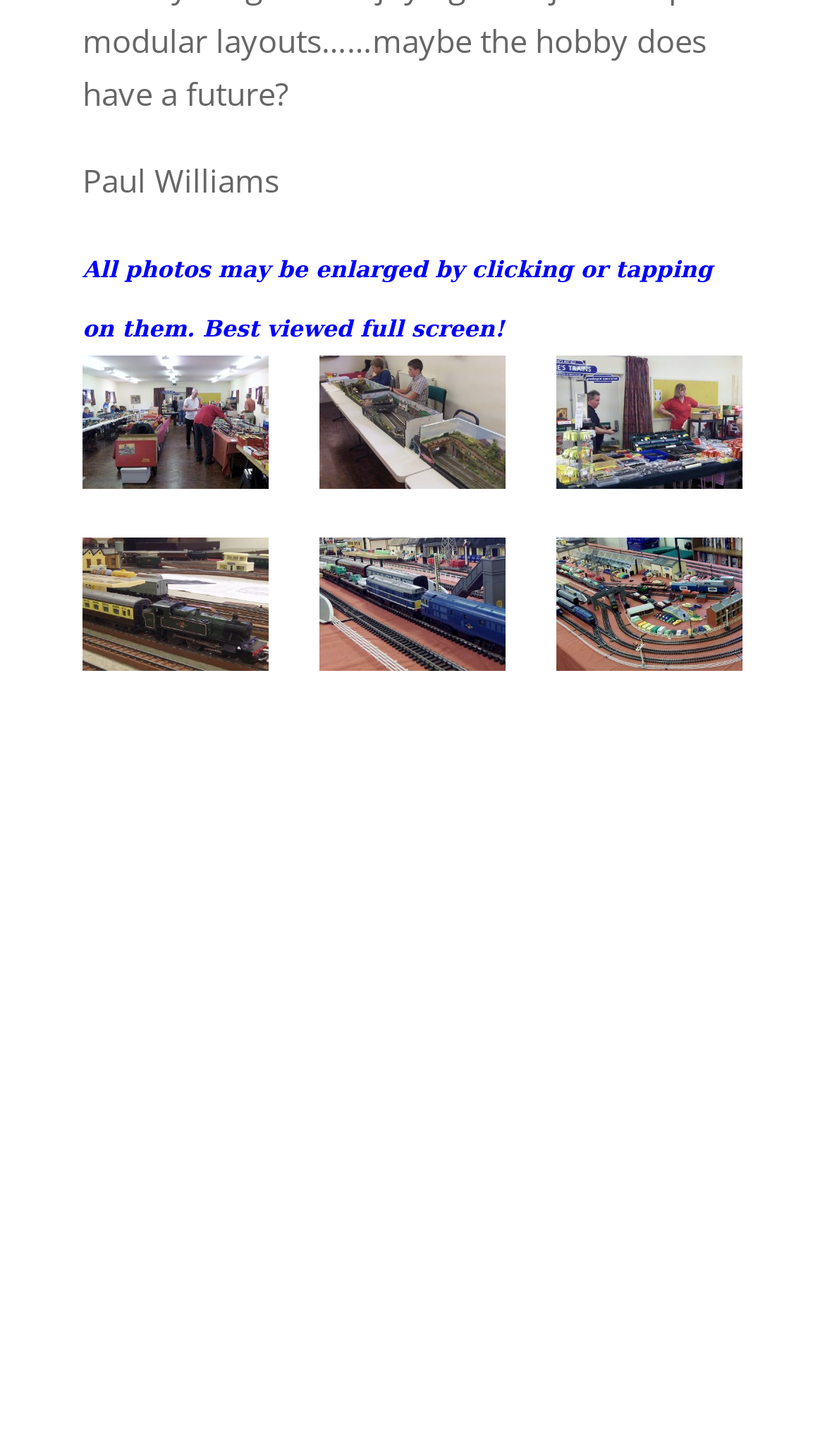What is the purpose of clicking or tapping on the photos?
Please answer the question as detailed as possible.

The text 'All photos may be enlarged by clicking or tapping on them.' suggests that clicking or tapping on the photos will enlarge them, allowing the user to view them in more detail.